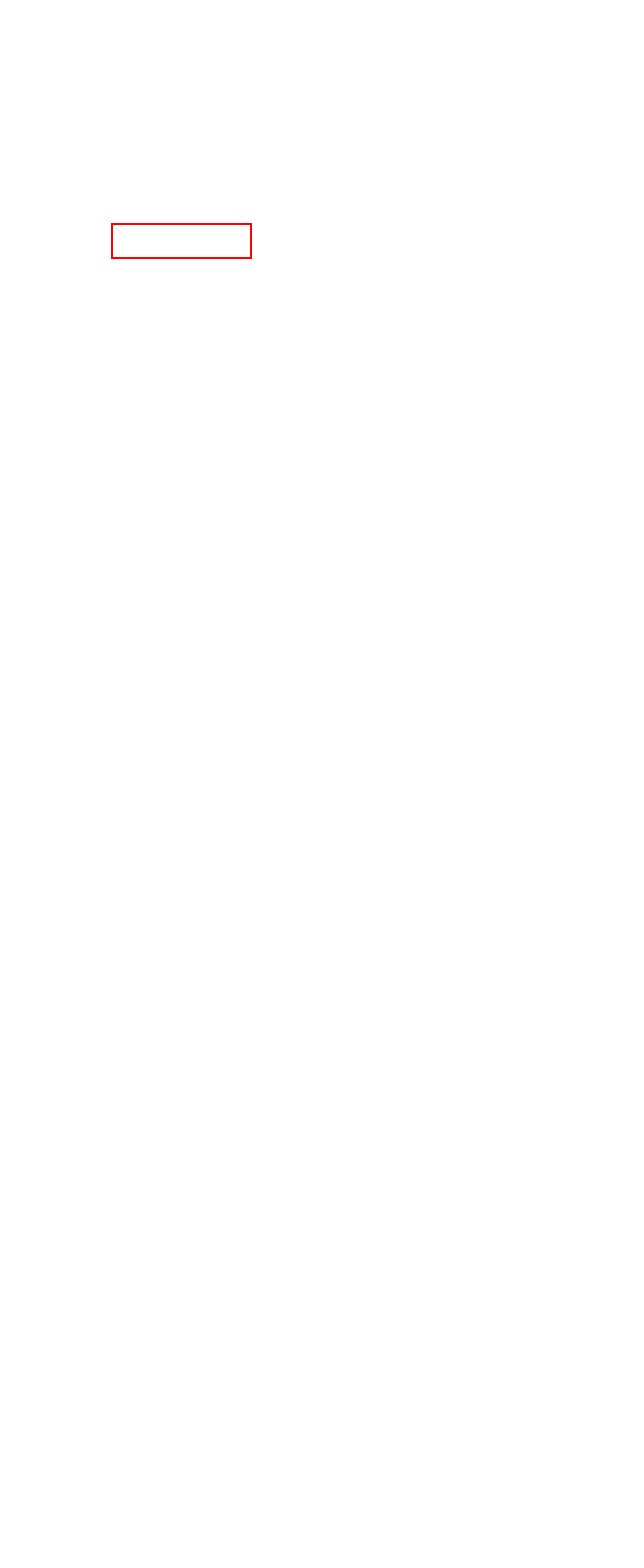You are given a screenshot of a webpage within which there is a red rectangle bounding box. Please choose the best webpage description that matches the new webpage after clicking the selected element in the bounding box. Here are the options:
A. Business Process Improvement - NXT LVL ROI Business Consulting & Marketing
B. Turnaround Management - NXT LVL ROI Business Consulting & Marketing
C. Branding Company - NXT LVL ROI Business Consulting & Marketing
D. Executive Coaching Services - NXT LVL ROI Business Consulting & Marketing
E. Facebook Advertising - NXT LVL ROI Business Consulting & Marketing
F. Operational Planning - NXT LVL ROI Business Consulting & Marketing
G. Business Review and Assessment - NXT LVL ROI Business Consulting & Marketing
H. Cash Flow Improvement - NXT LVL ROI Business Consulting & Marketing

G